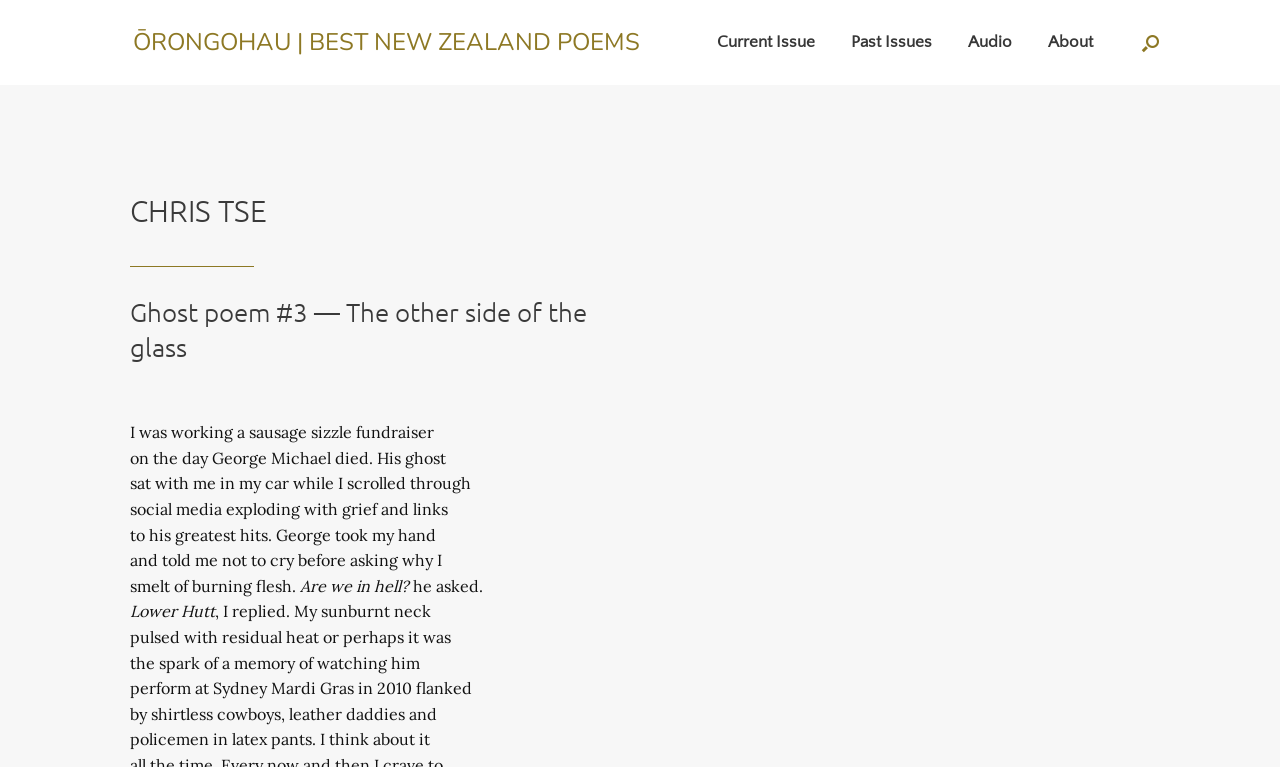Explain in detail what you observe on this webpage.

This webpage appears to be a poetry webpage, specifically featuring the work of Chris Tse. At the top, there is a heading that reads "ŌRONGOHAU | BEST NEW ZEALAND POEMS". Below this, there are four links: "Current Issue", "Past Issues", "Audio", and "About", which are aligned horizontally across the top of the page.

The main content of the page is a poem titled "Ghost poem #3 — The other side of the glass" by Chris Tse. The poem is divided into several stanzas, with each line of text stacked vertically below the previous one. The poem's content describes a scene where the speaker is working at a sausage sizzle fundraiser on the day George Michael died, and reflects on their memories of watching George Michael perform at Sydney Mardi Gras in 2010.

The poem is preceded by a heading that reads "CHRIS TSE", which is centered above the poem. The entire poem and its accompanying headings are positioned in the top half of the page, with a significant amount of whitespace below.